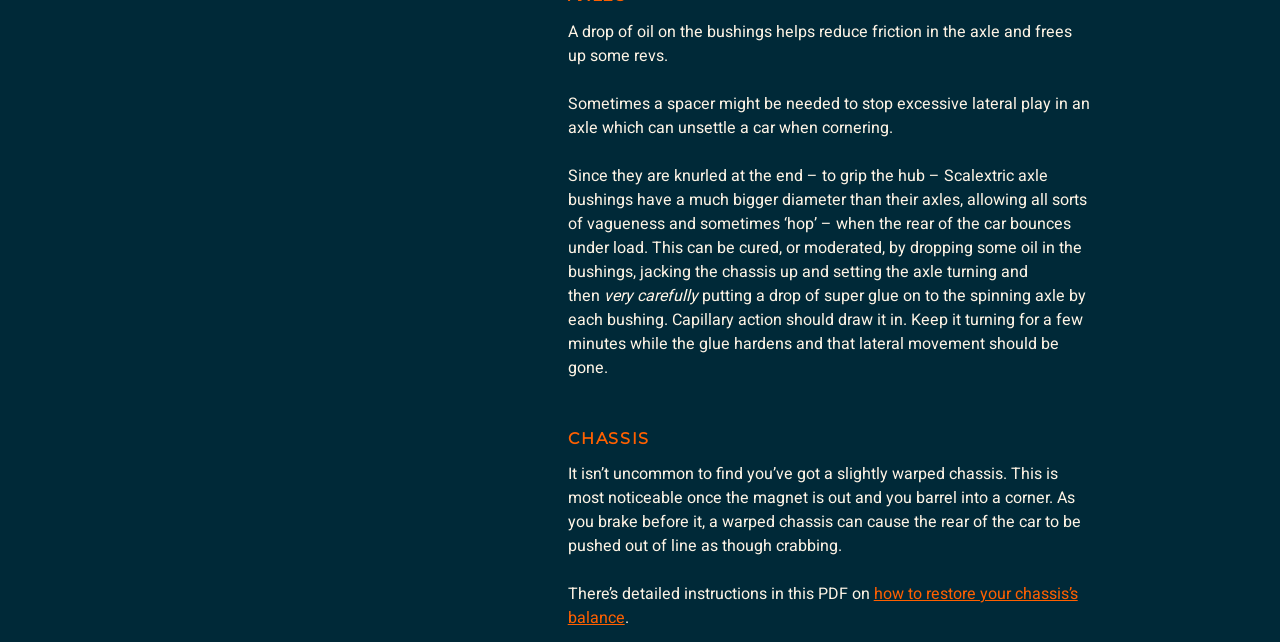What is the purpose of oil on axle bushings?
Please provide a single word or phrase as your answer based on the image.

Reduce friction